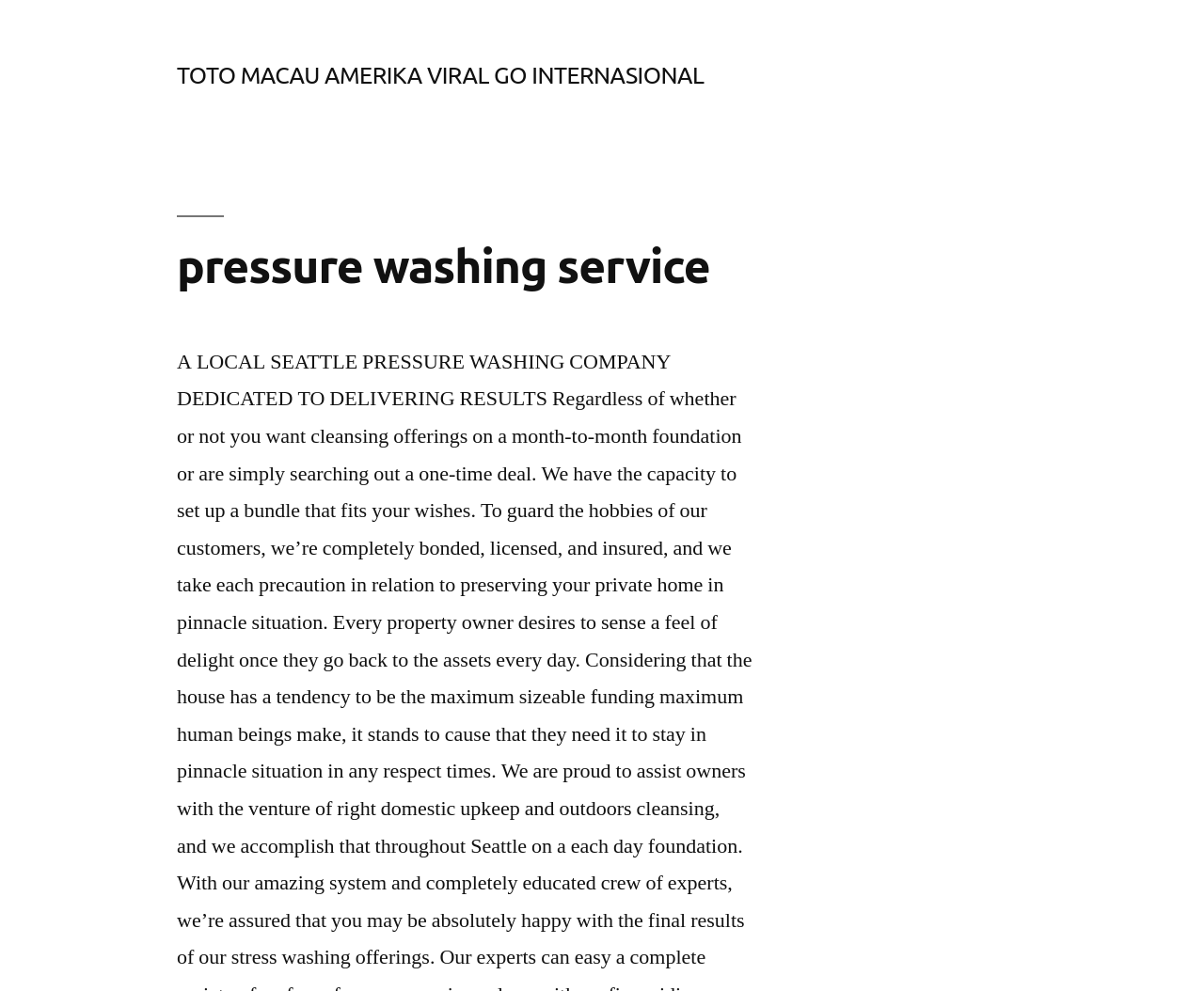What is the main heading of this webpage? Please extract and provide it.

pressure washing service